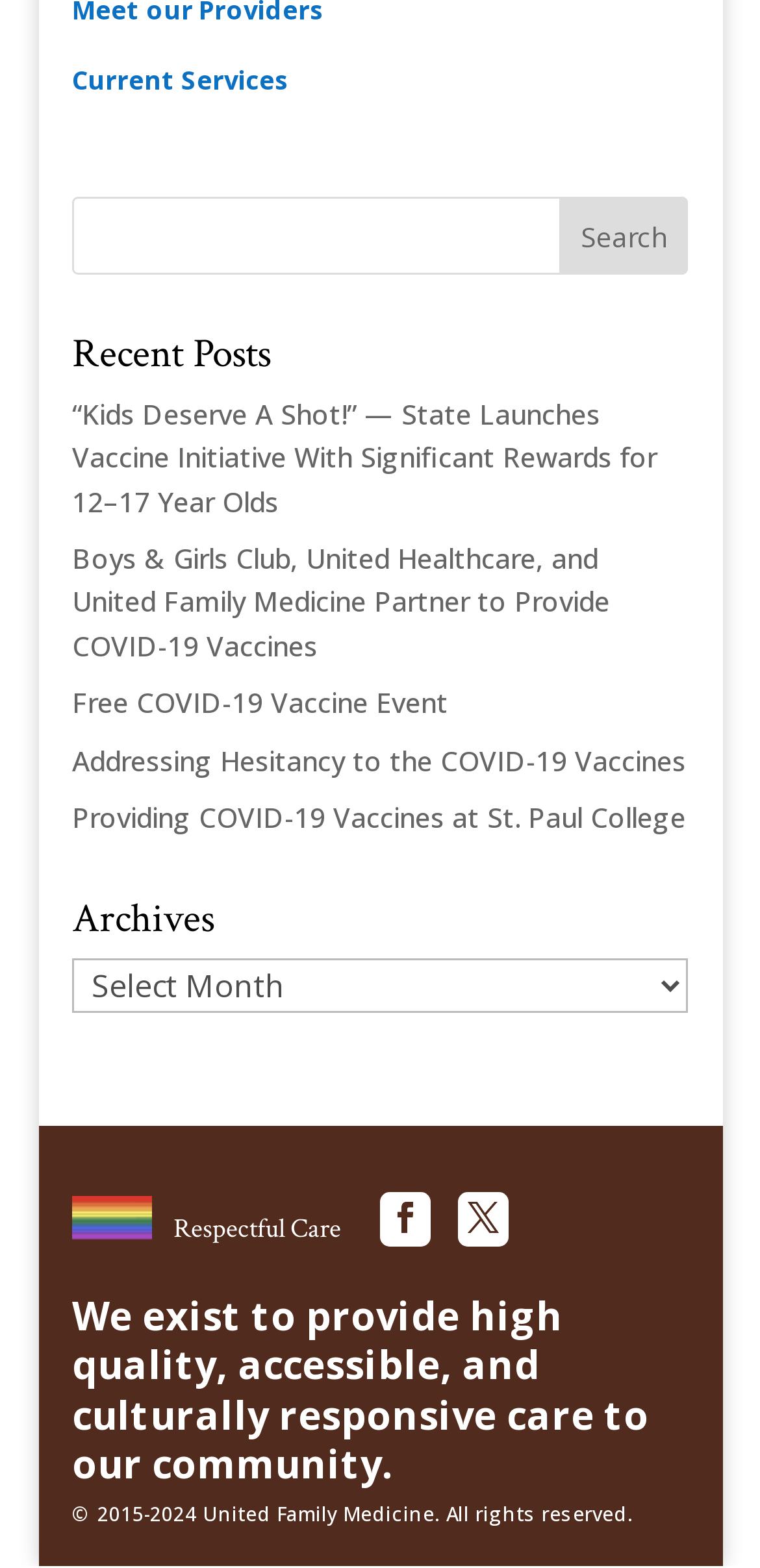Determine the bounding box coordinates of the element that should be clicked to execute the following command: "Visit 'Liens'".

None